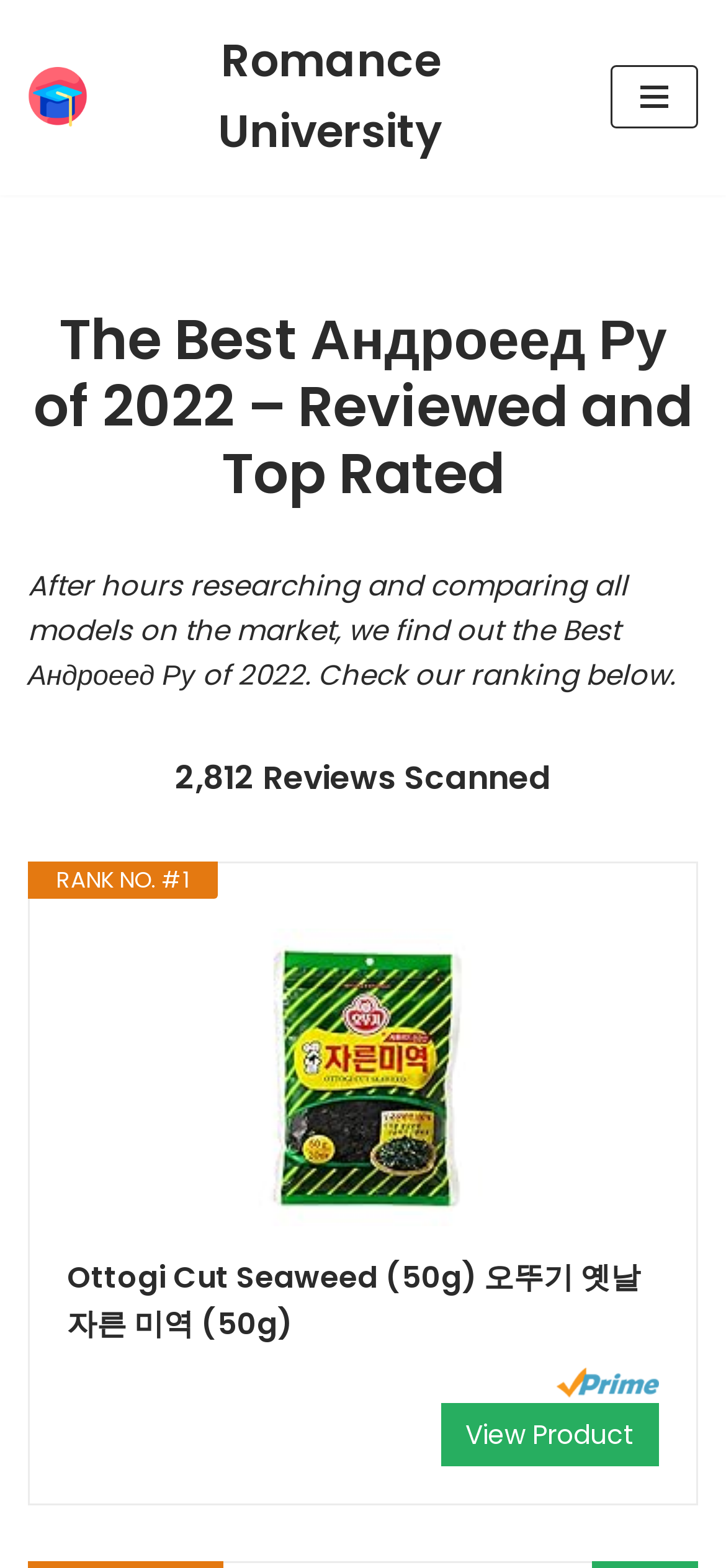Given the webpage screenshot, identify the bounding box of the UI element that matches this description: "Romance University".

[0.038, 0.017, 0.764, 0.108]